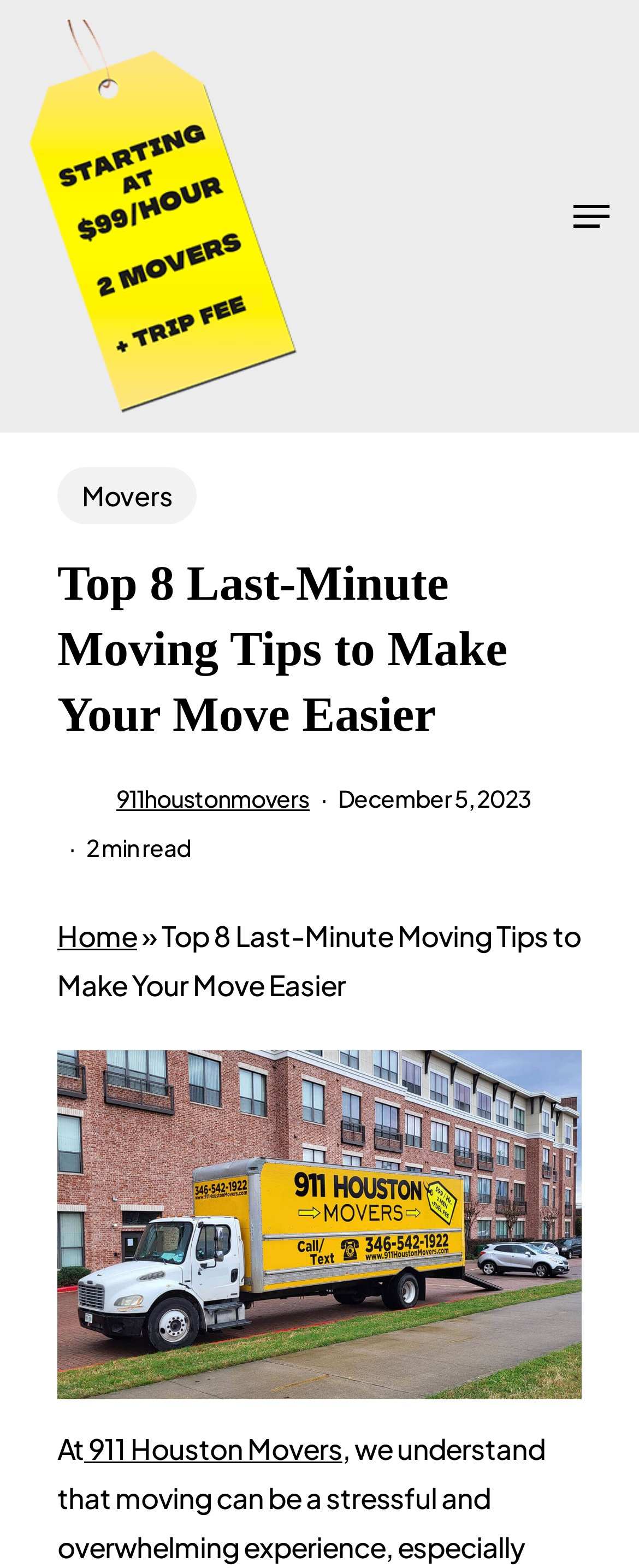Respond concisely with one word or phrase to the following query:
Is the navigation menu expanded?

False